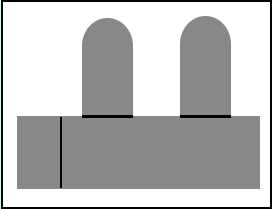Answer the question below in one word or phrase:
What is the purpose of this illustration?

Educational DIY electronics